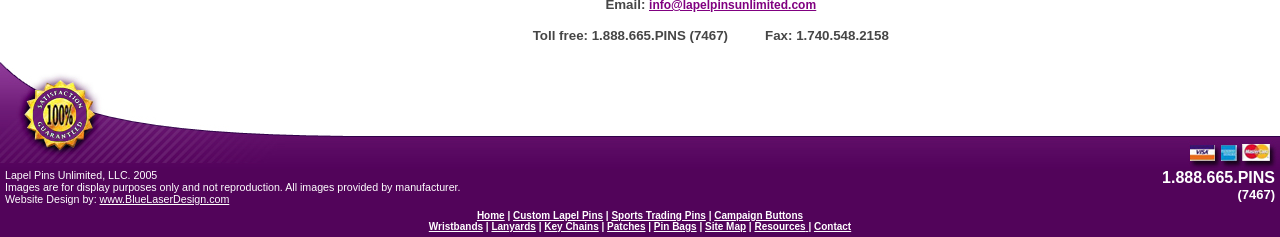Please find the bounding box coordinates of the element that needs to be clicked to perform the following instruction: "Click the Home link". The bounding box coordinates should be four float numbers between 0 and 1, represented as [left, top, right, bottom].

[0.373, 0.886, 0.394, 0.932]